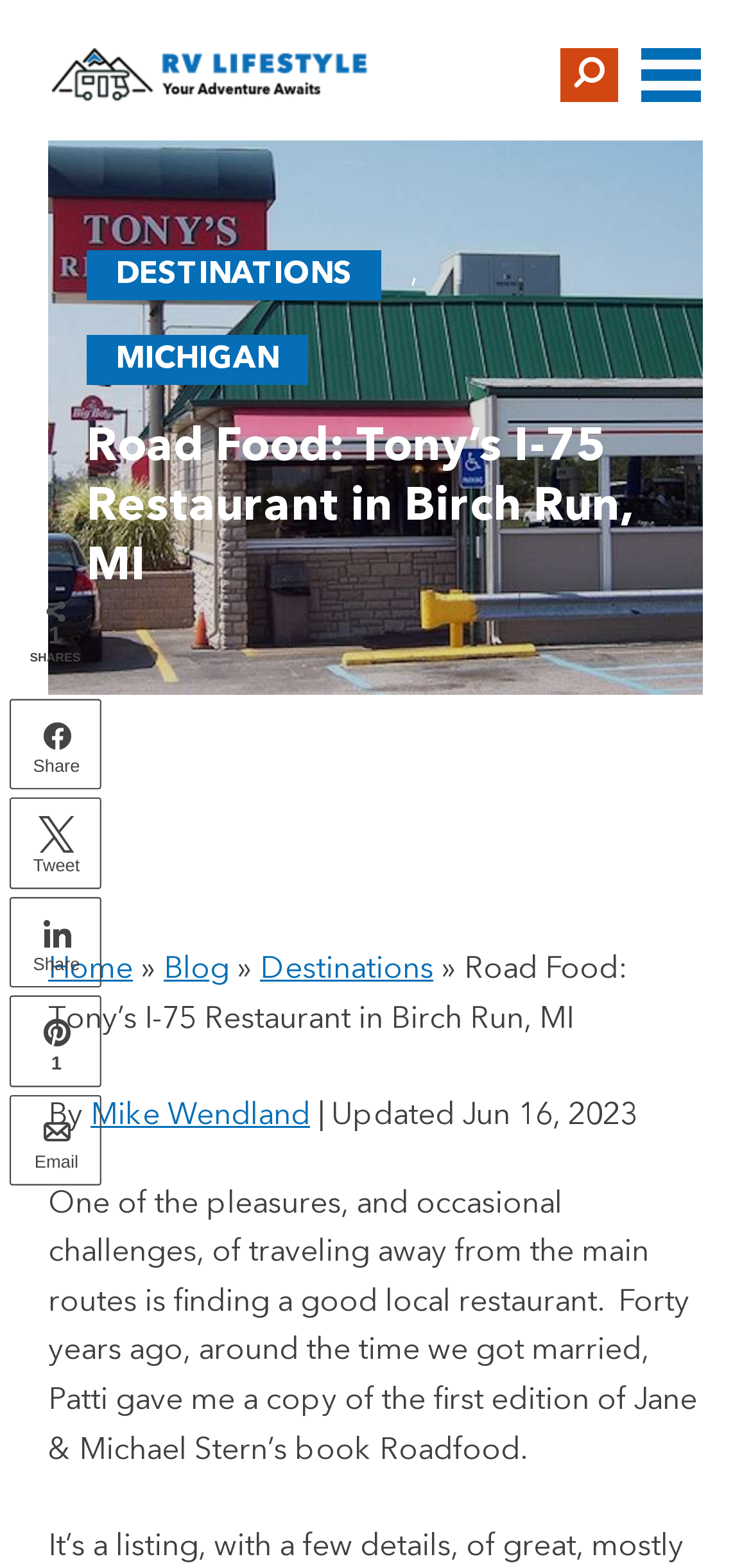Determine the webpage's heading and output its text content.

Road Food: Tony’s I-75 Restaurant in Birch Run, MI